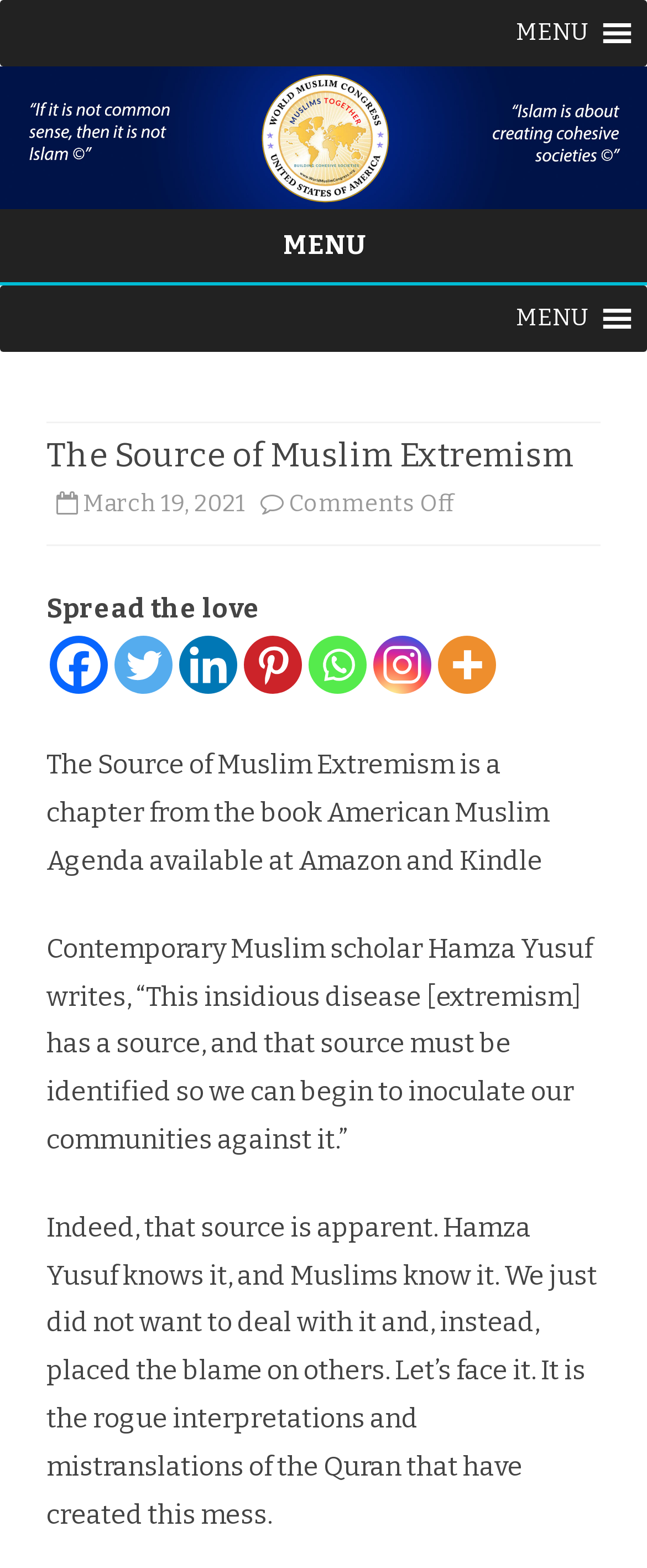What is the topic of the webpage?
Examine the image and provide an in-depth answer to the question.

The webpage discusses the topic of the source of Muslim extremism, as evident from the heading 'The Source of Muslim Extremism' and the text that follows, which explores the root cause of extremism in Muslim communities.